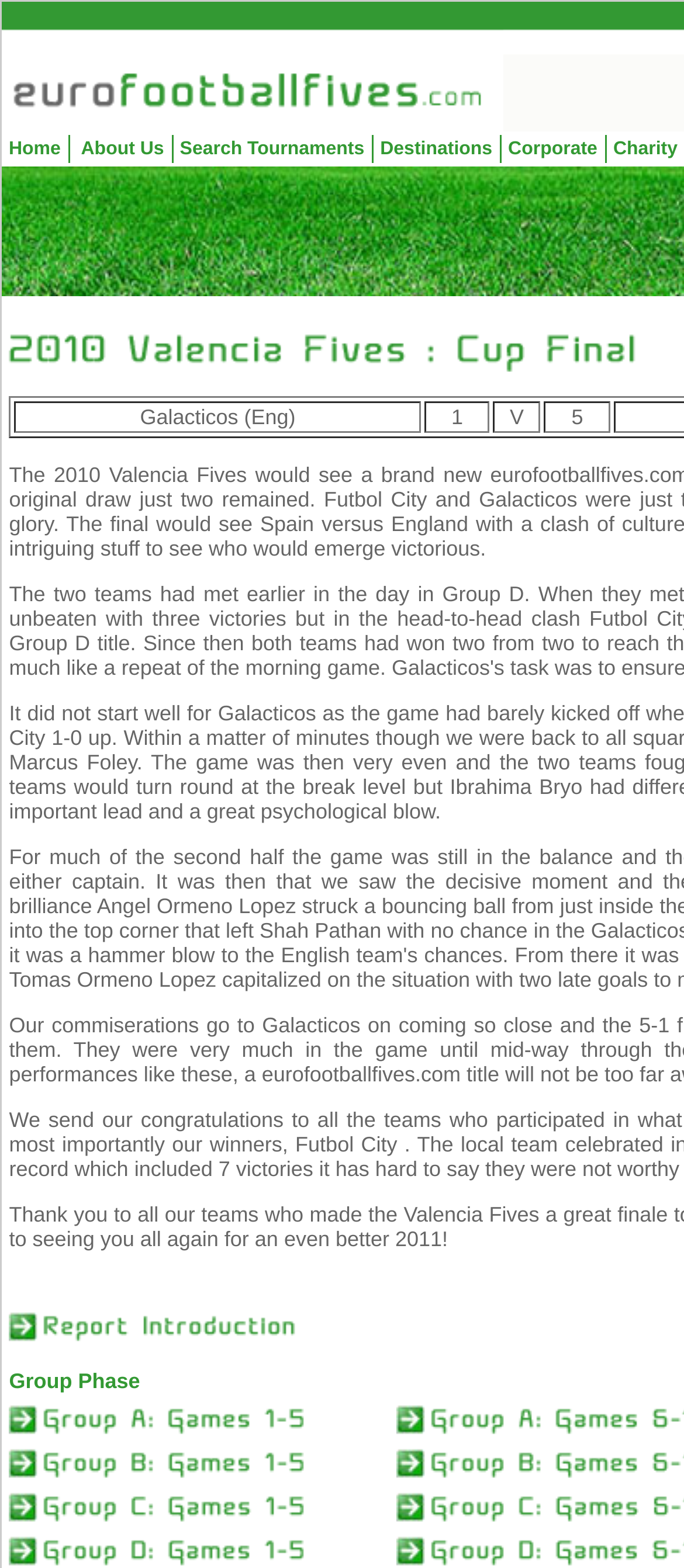Answer the question using only a single word or phrase: 
What is the purpose of the links at the bottom of the page?

Navigation